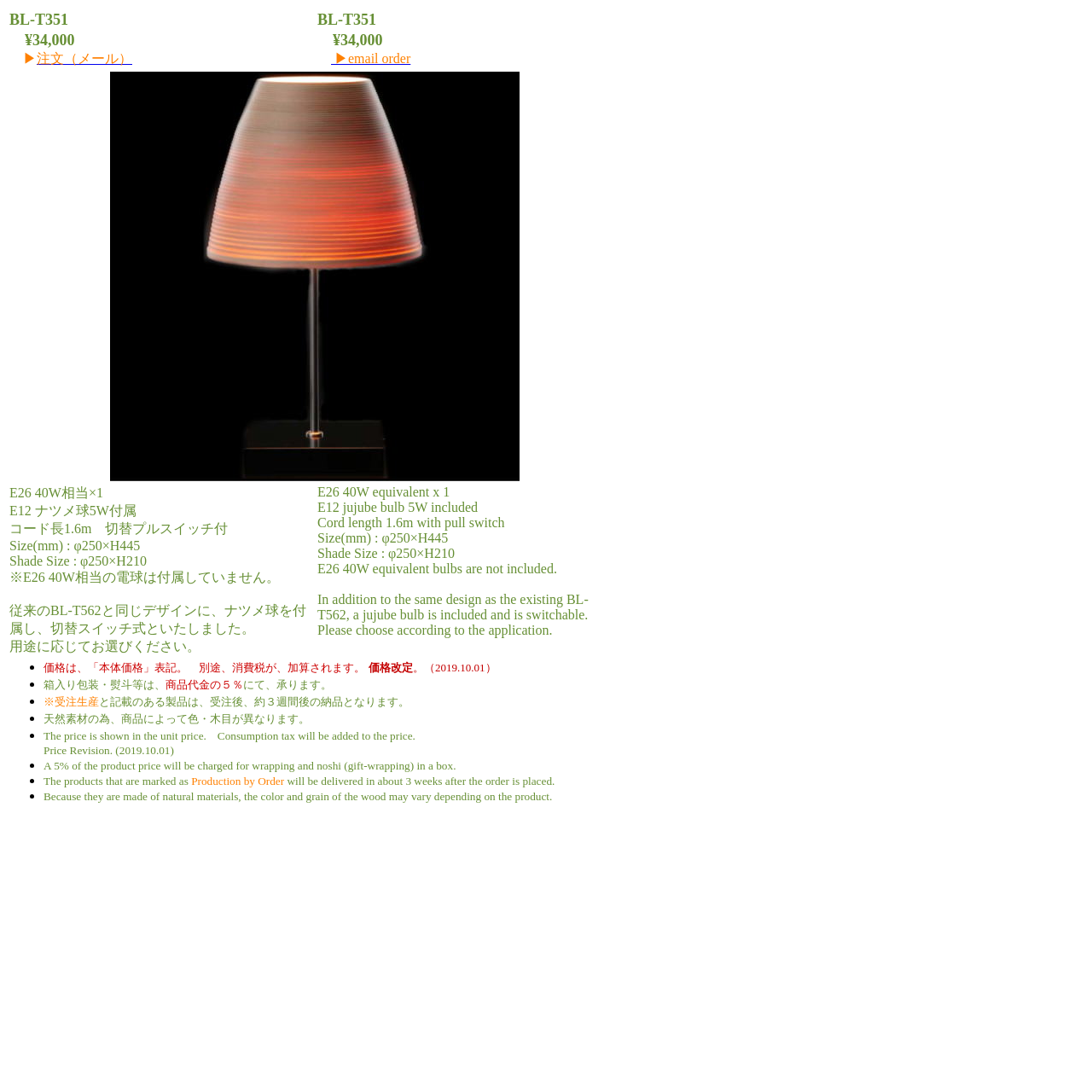Is the E26 40W equivalent bulb included?
Please provide a detailed and thorough answer to the question.

According to the product description, the E26 40W equivalent bulb is not included.